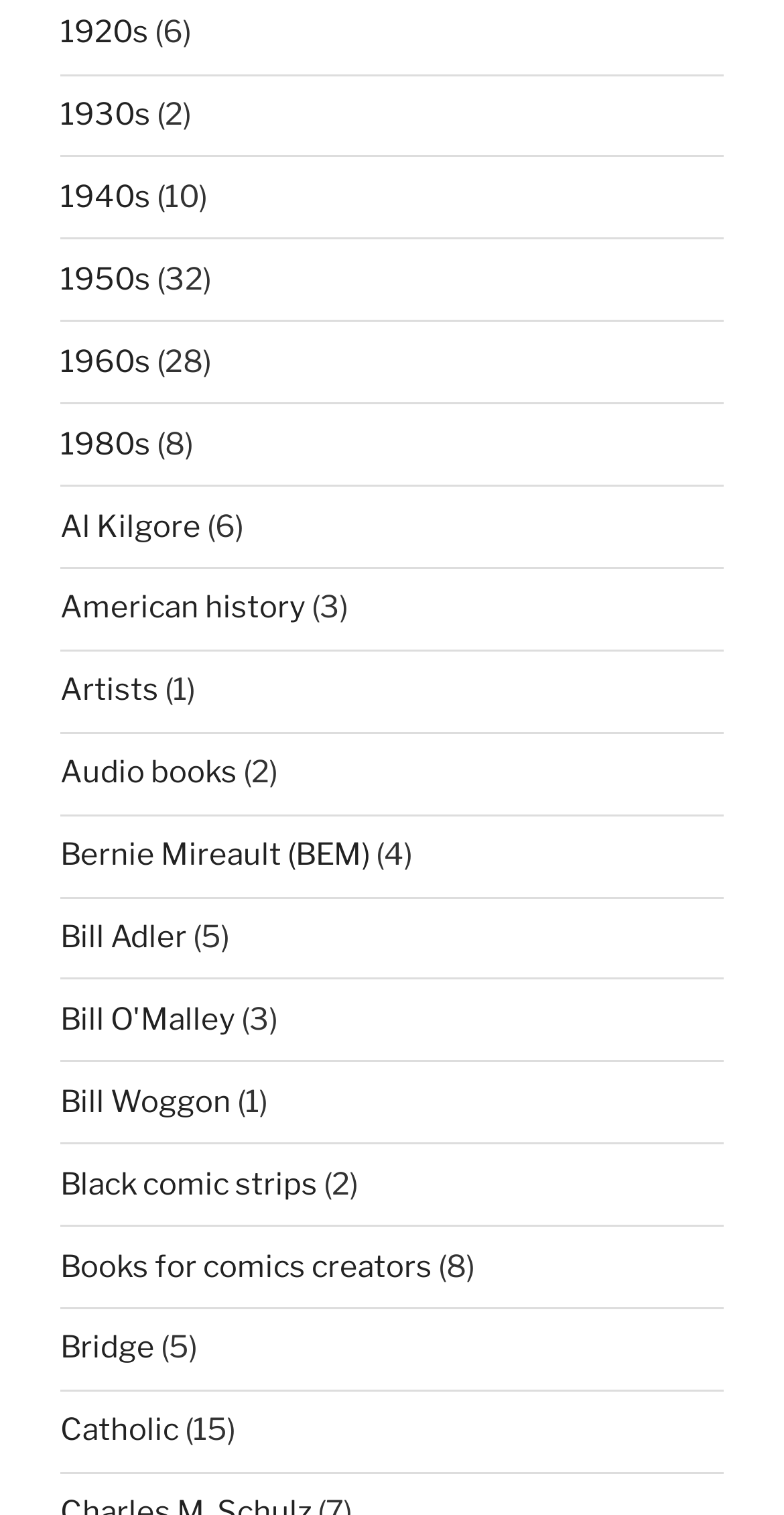Pinpoint the bounding box coordinates of the clickable area necessary to execute the following instruction: "Click on 1920s". The coordinates should be given as four float numbers between 0 and 1, namely [left, top, right, bottom].

[0.077, 0.01, 0.19, 0.033]